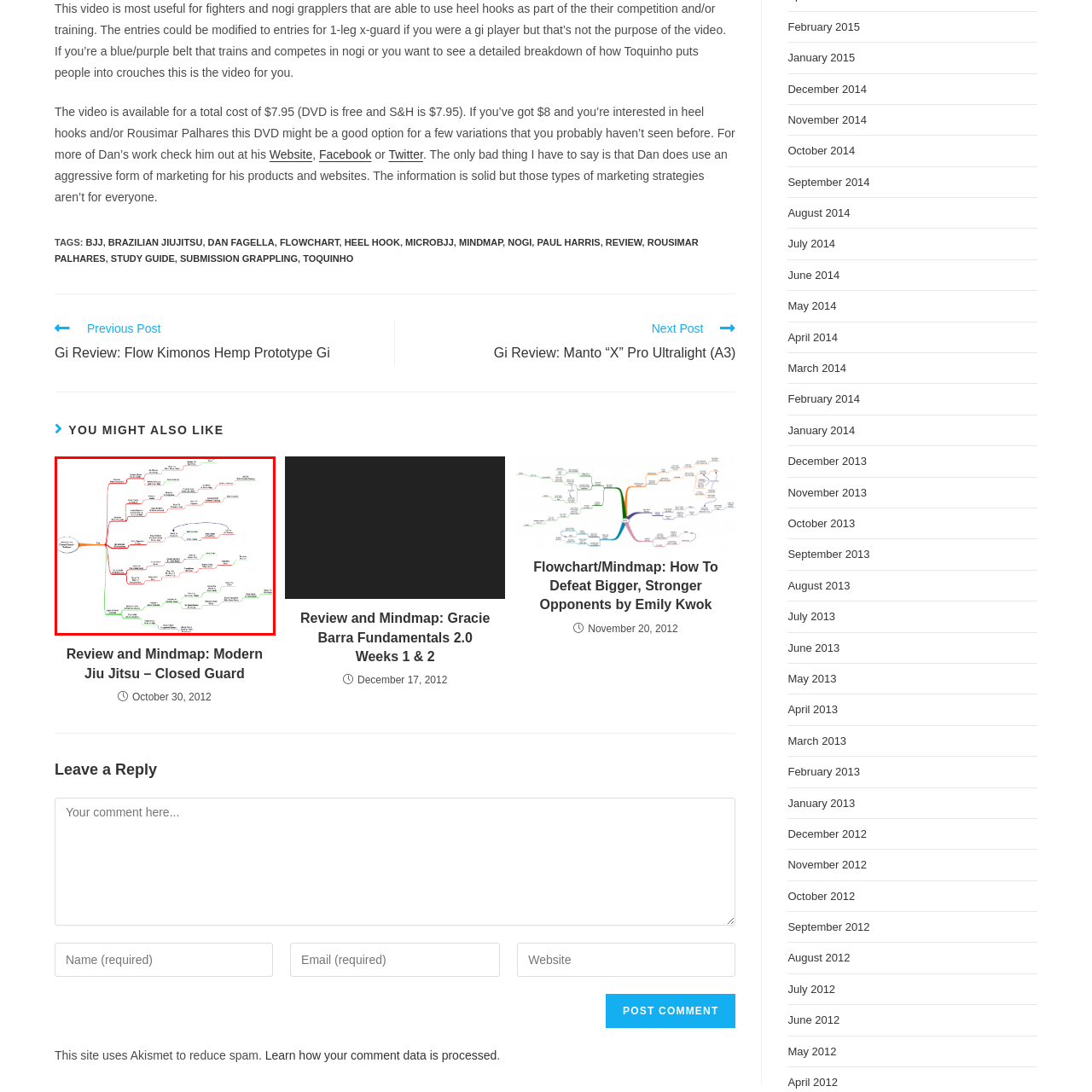Articulate a detailed description of the image inside the red frame.

This image depicts a detailed mind map titled "Review and Mindmap: Modern Jiu Jitsu – Closed Guard." The mind map visually organizes concepts and techniques related to modern Jiu Jitsu, focusing on the closed guard position. Branches radiate from a central idea, highlighting key principles, strategies, and variations that practitioners can utilize. This presentation aids fighters and grapplers by offering a comprehensive breakdown of techniques that enhance understanding and application in training or competition. The colorful design suggests an engaging way to learn about the intricate aspects of Jiu Jitsu in a structured format.